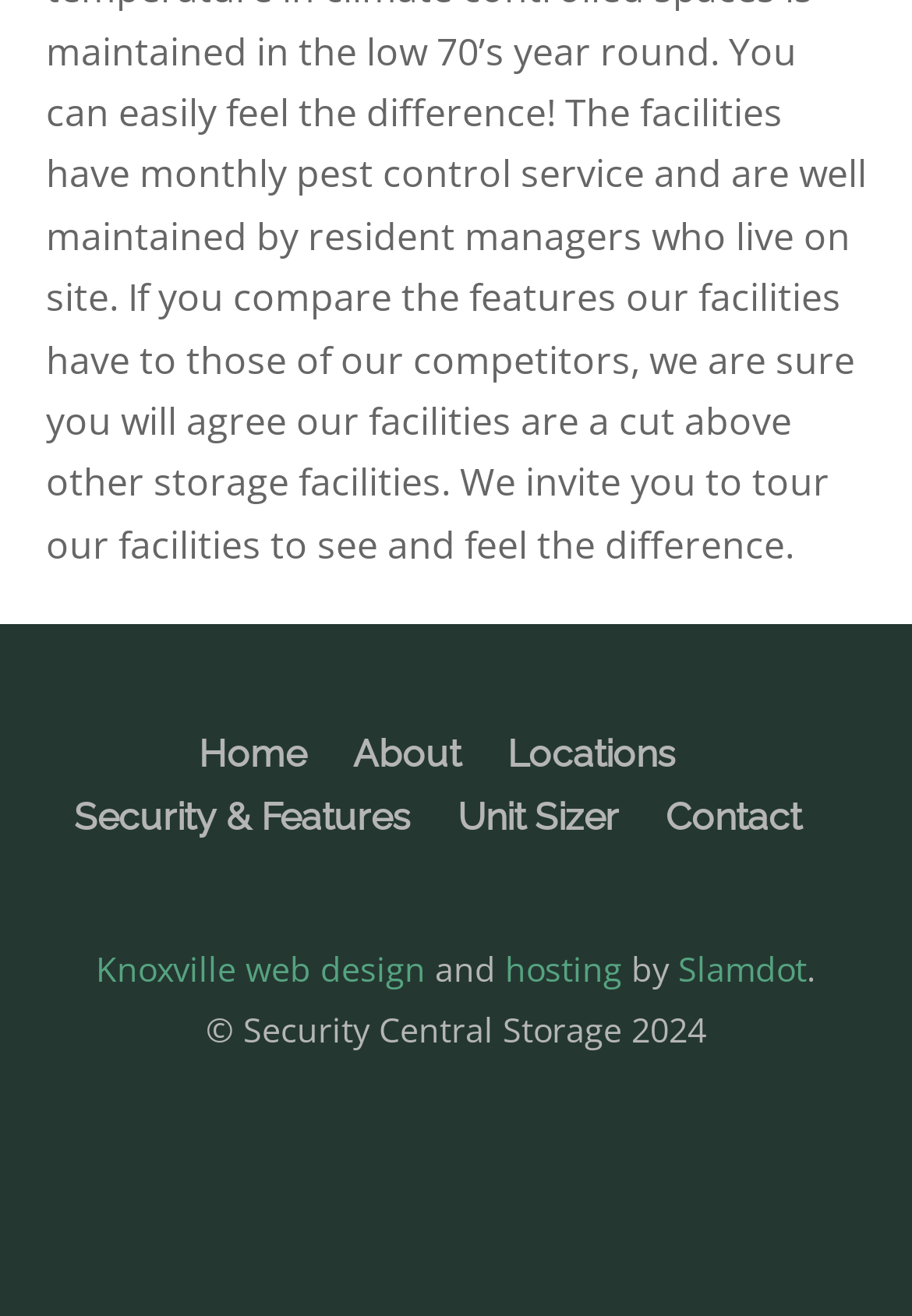Find and indicate the bounding box coordinates of the region you should select to follow the given instruction: "Share on social media".

None